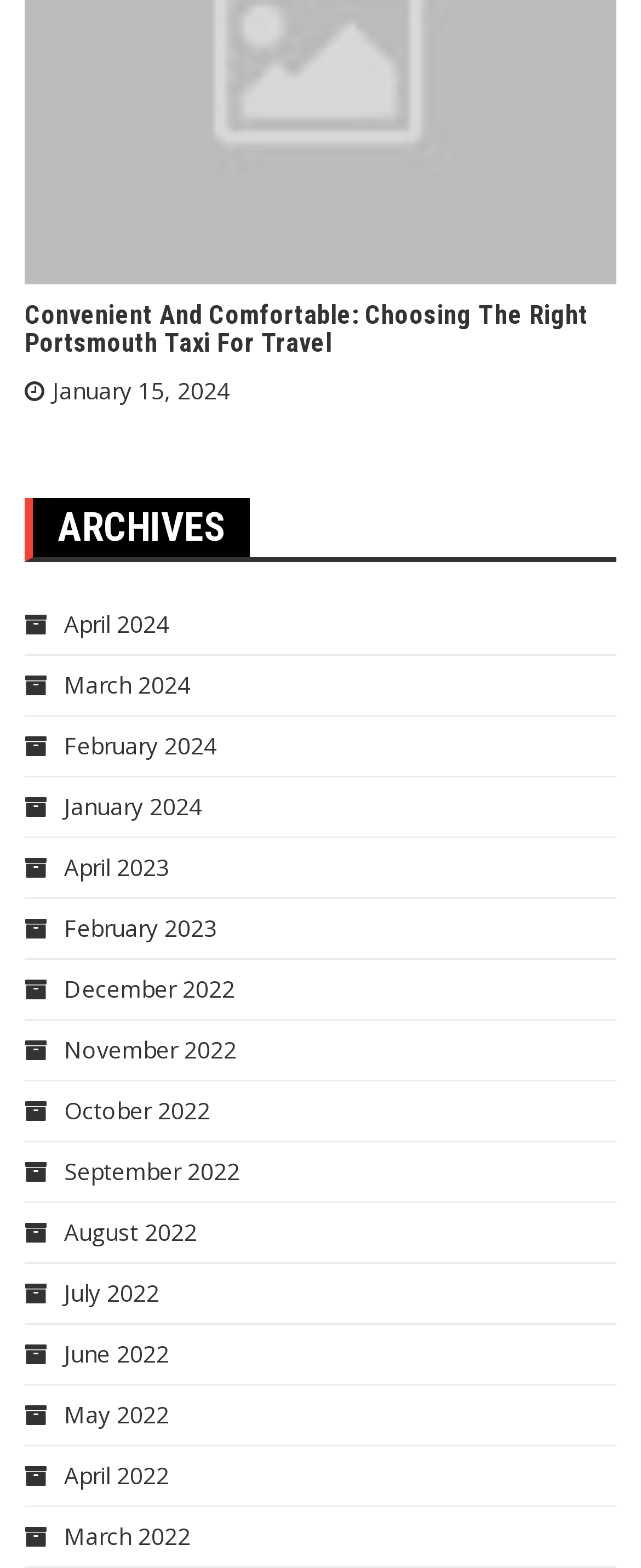Please identify the bounding box coordinates of the region to click in order to complete the given instruction: "go to January 2024 posts". The coordinates should be four float numbers between 0 and 1, i.e., [left, top, right, bottom].

[0.038, 0.504, 0.315, 0.524]